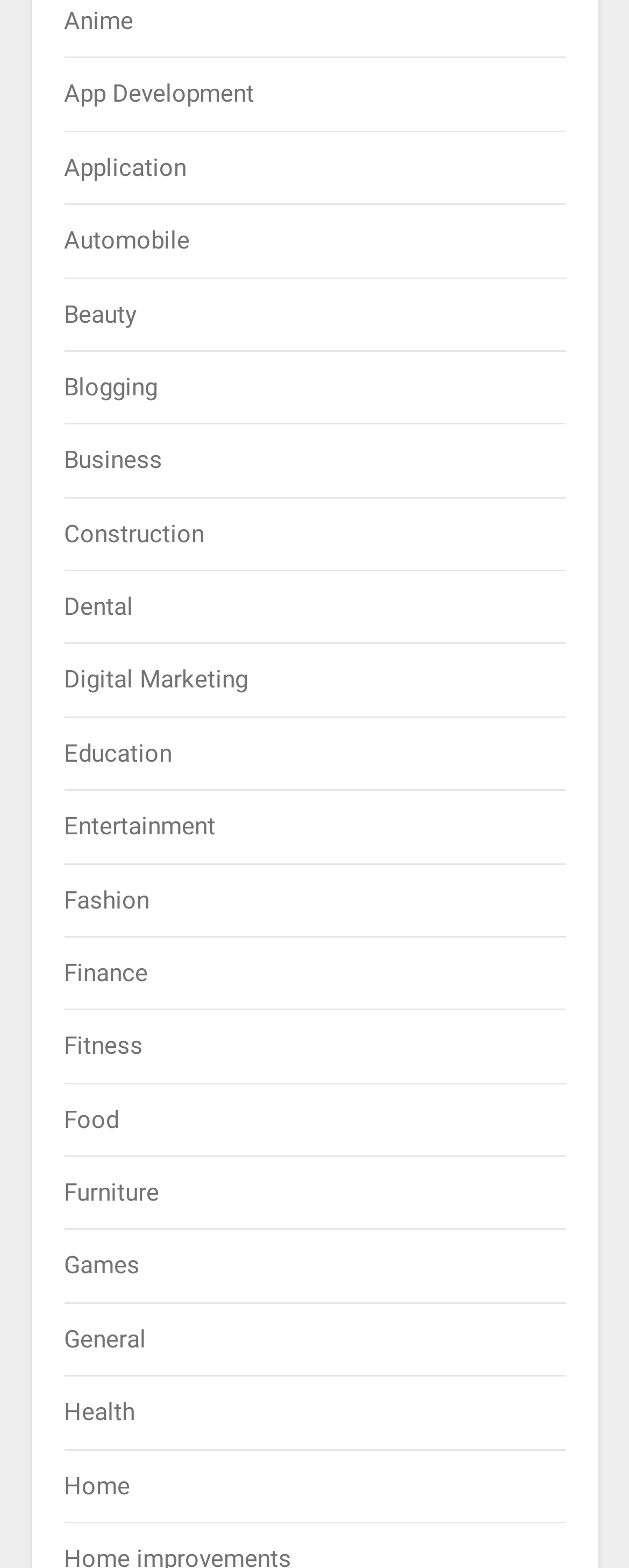Show the bounding box coordinates for the element that needs to be clicked to execute the following instruction: "Learn about Health". Provide the coordinates in the form of four float numbers between 0 and 1, i.e., [left, top, right, bottom].

[0.101, 0.891, 0.214, 0.91]